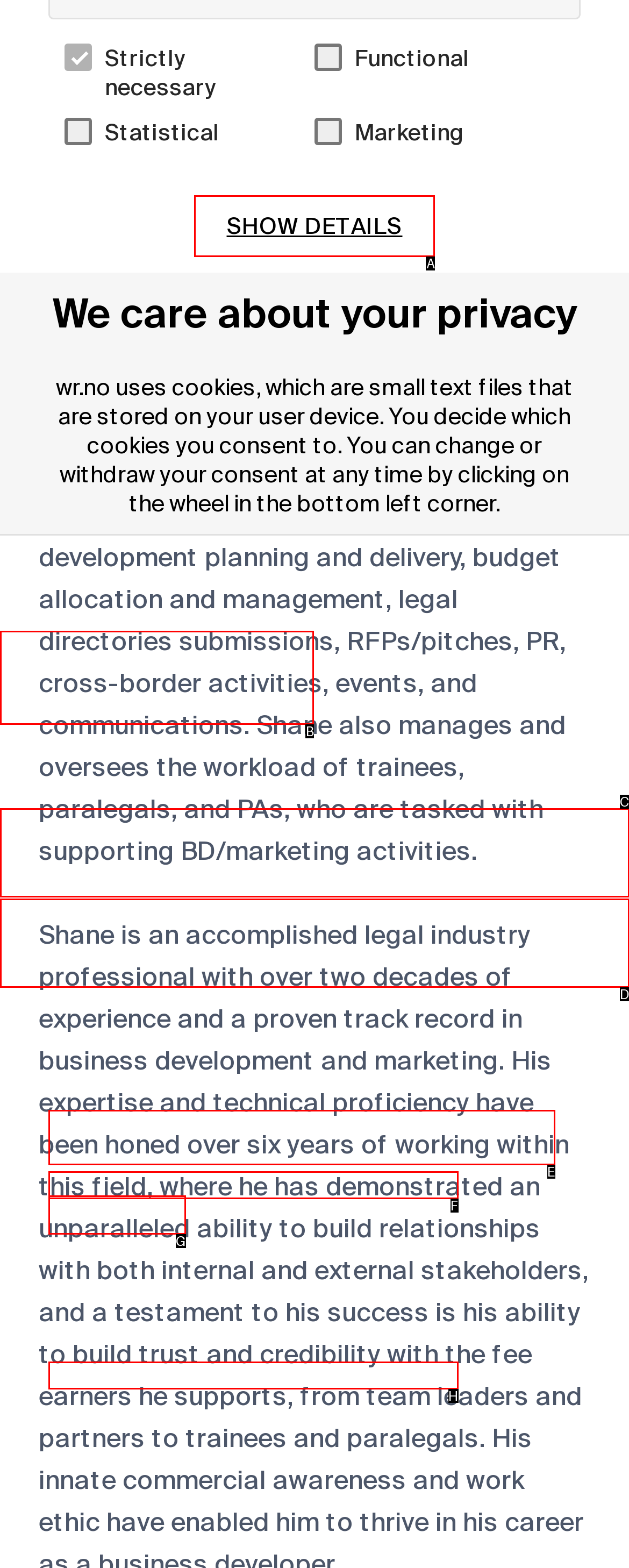Given the element description: About cookies
Pick the letter of the correct option from the list.

B